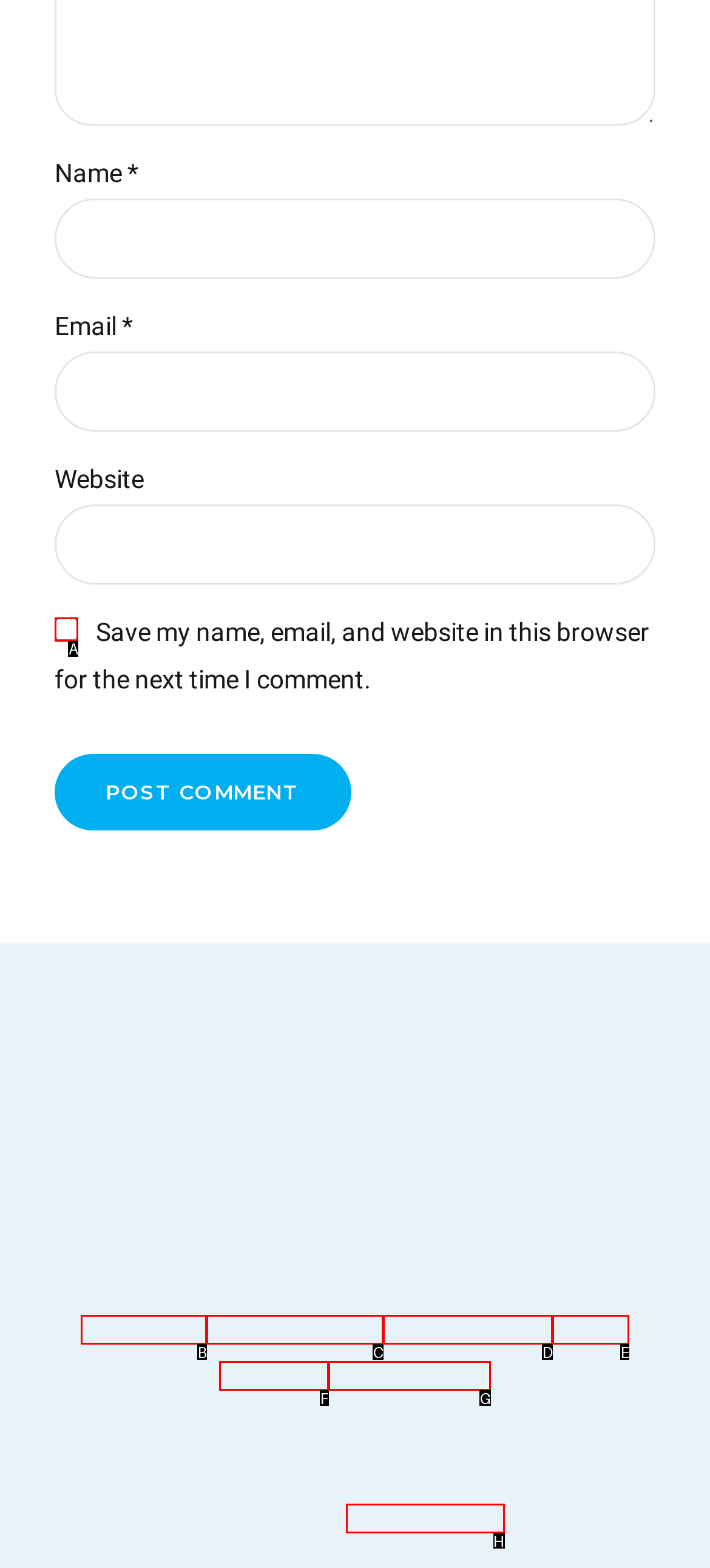To achieve the task: Check the Save my name, email, and website in this browser for the next time I comment checkbox, indicate the letter of the correct choice from the provided options.

A